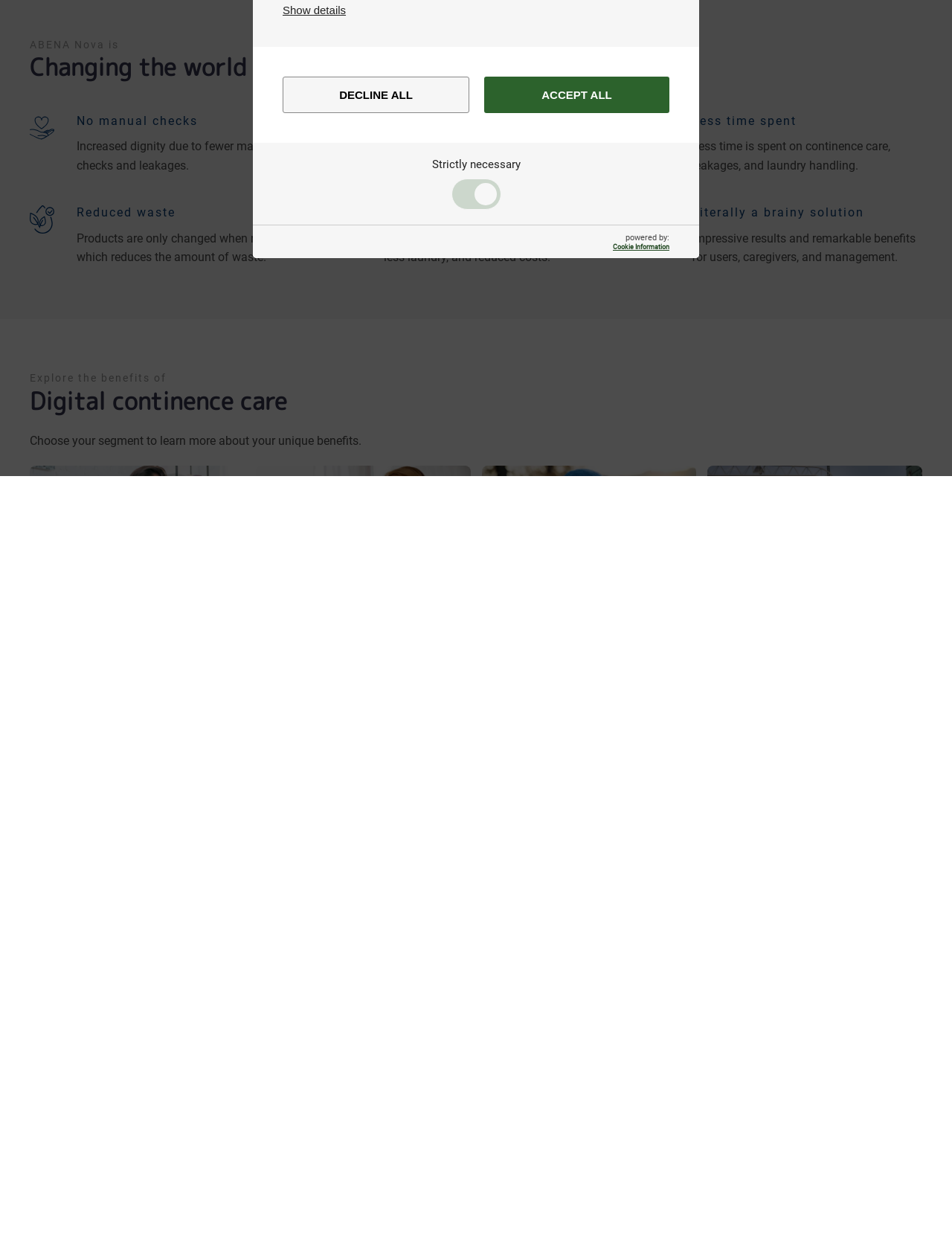Please determine the bounding box coordinates for the UI element described here. Use the format (top-left x, top-left y, bottom-right x, bottom-right y) with values bounded between 0 and 1: Dignified care Disabled care facilities

[0.743, 0.374, 0.969, 0.514]